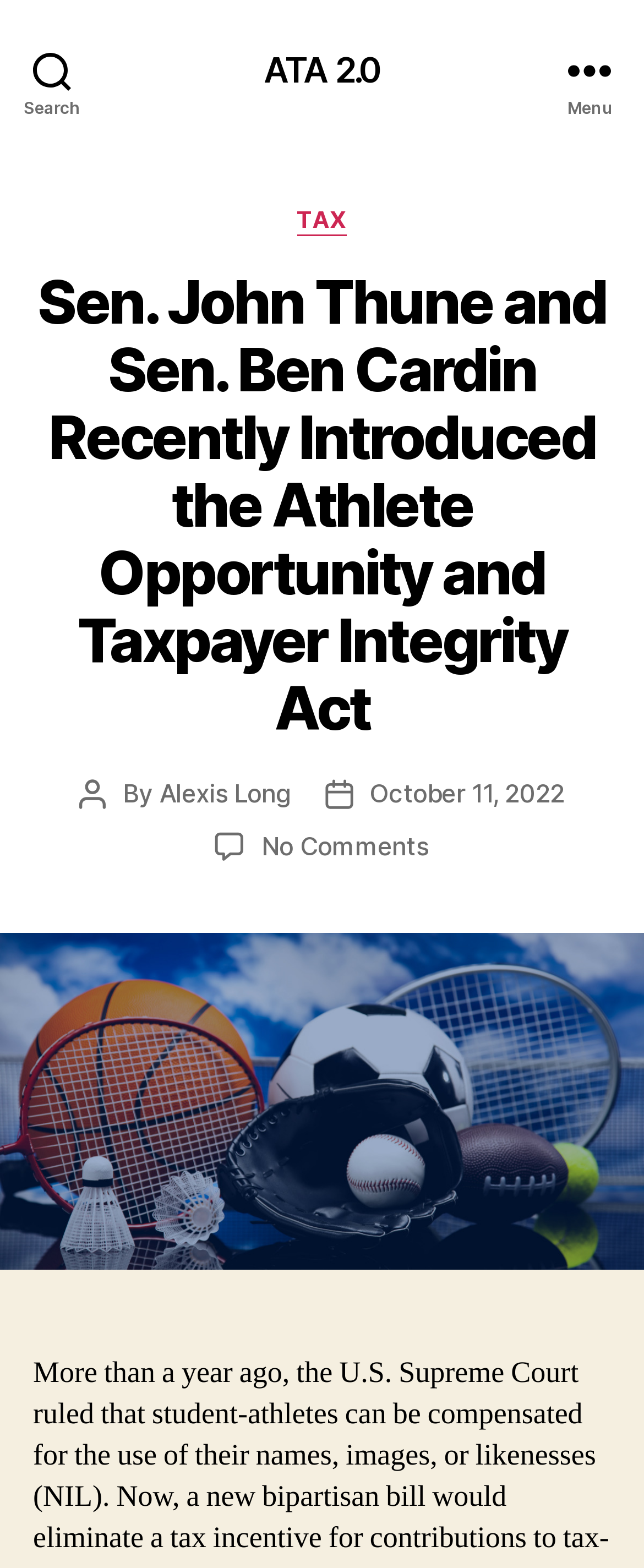Give a concise answer using one word or a phrase to the following question:
When was the article published?

October 11, 2022